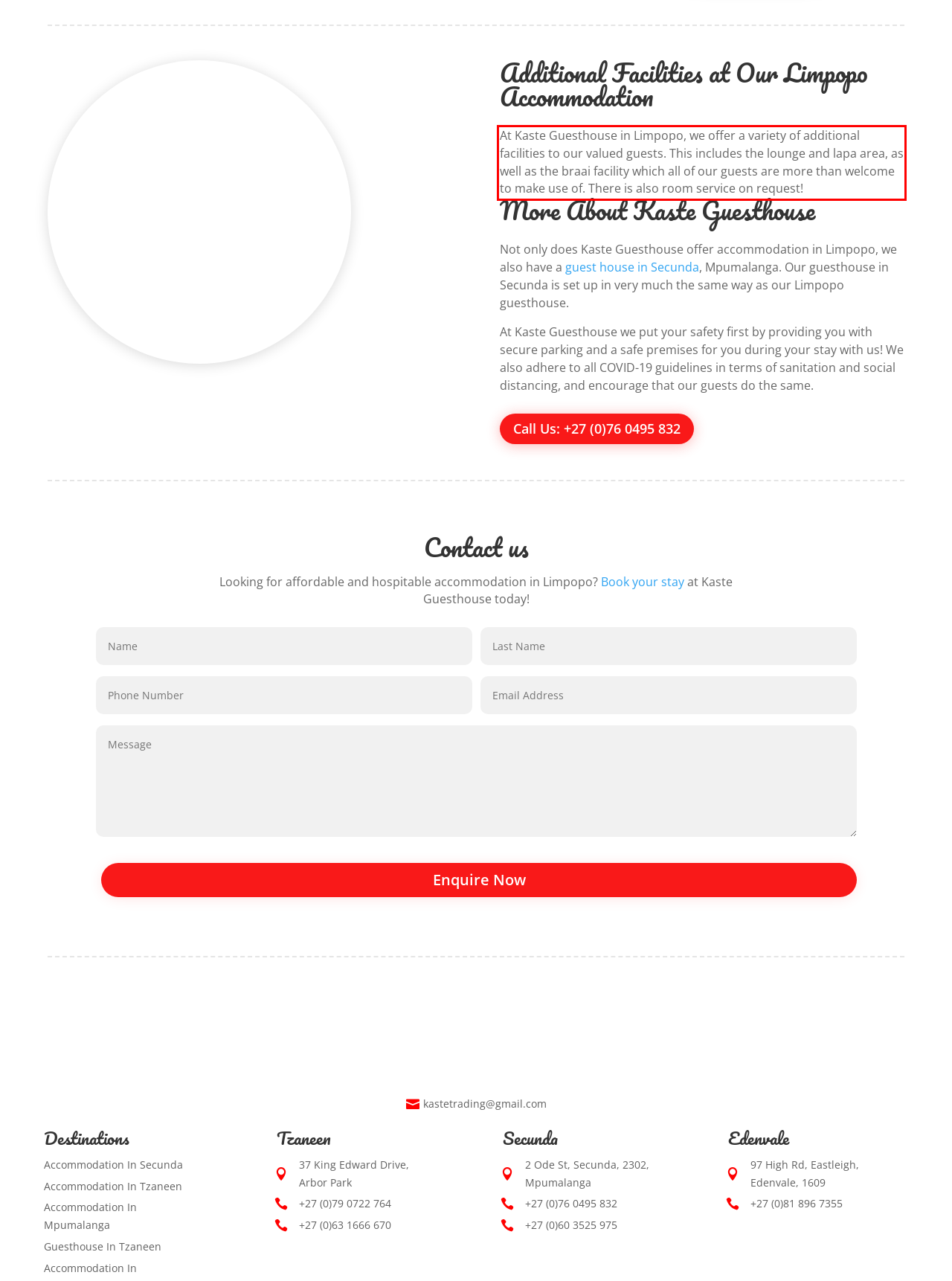Review the webpage screenshot provided, and perform OCR to extract the text from the red bounding box.

At Kaste Guesthouse in Limpopo, we offer a variety of additional facilities to our valued guests. This includes the lounge and lapa area, as well as the braai facility which all of our guests are more than welcome to make use of. There is also room service on request!